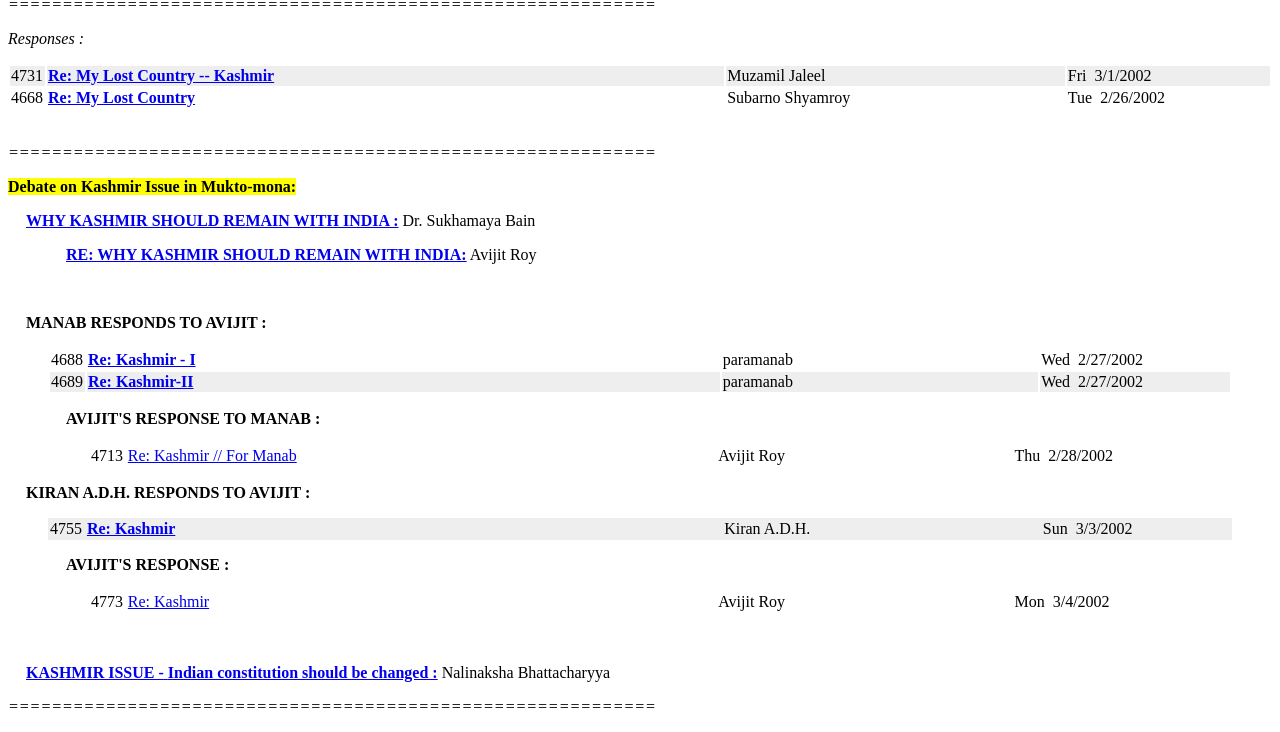Observe the image and answer the following question in detail: Who responded to Avijit Roy's post?

By analyzing the webpage content, I found that there are two responses to Avijit Roy's post, one from MANAB and another from KIRAN A.D.H. These responses are indicated by the text 'MANAB RESPONDS TO AVIJIT :' and 'KIRAN A.D.H. RESPONDS TO AVIJIT :' respectively.